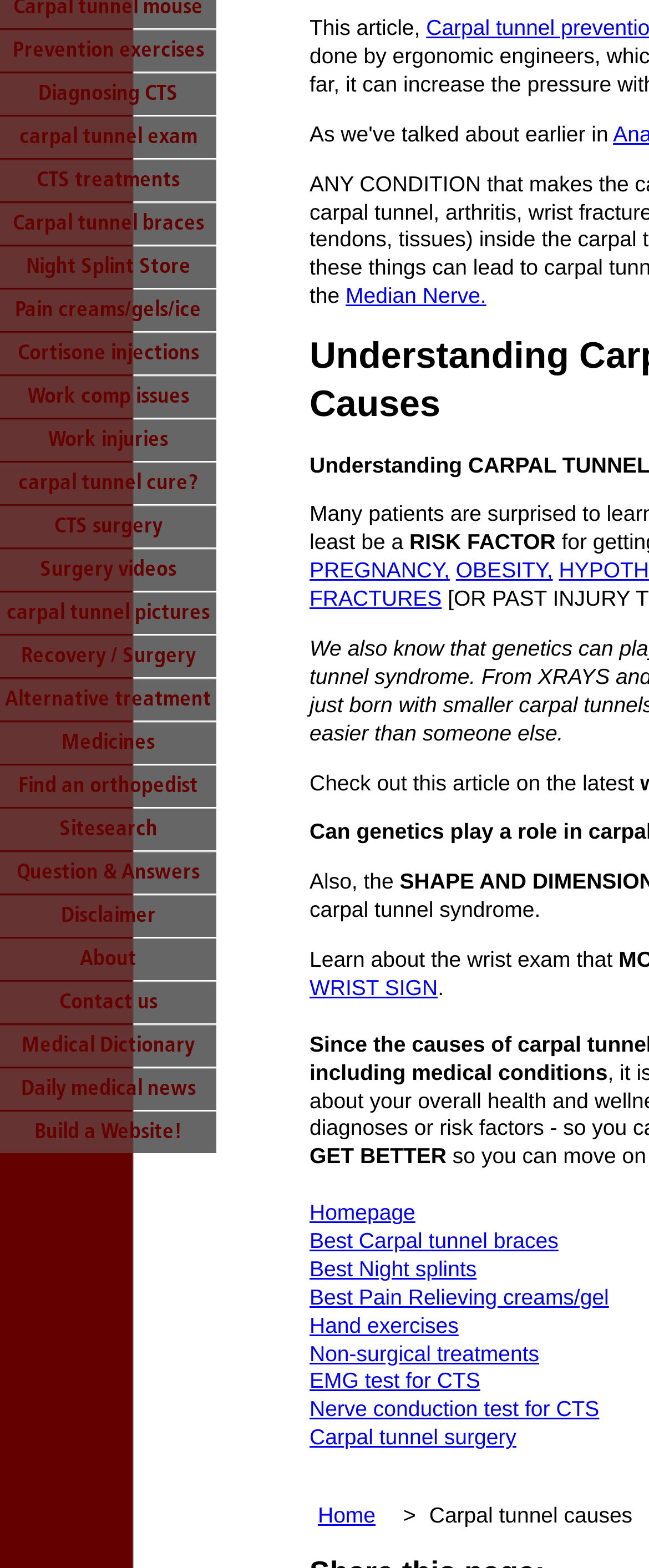Based on the element description: "Home", identify the UI element and provide its bounding box coordinates. Use four float numbers between 0 and 1, [left, top, right, bottom].

[0.49, 0.958, 0.579, 0.974]